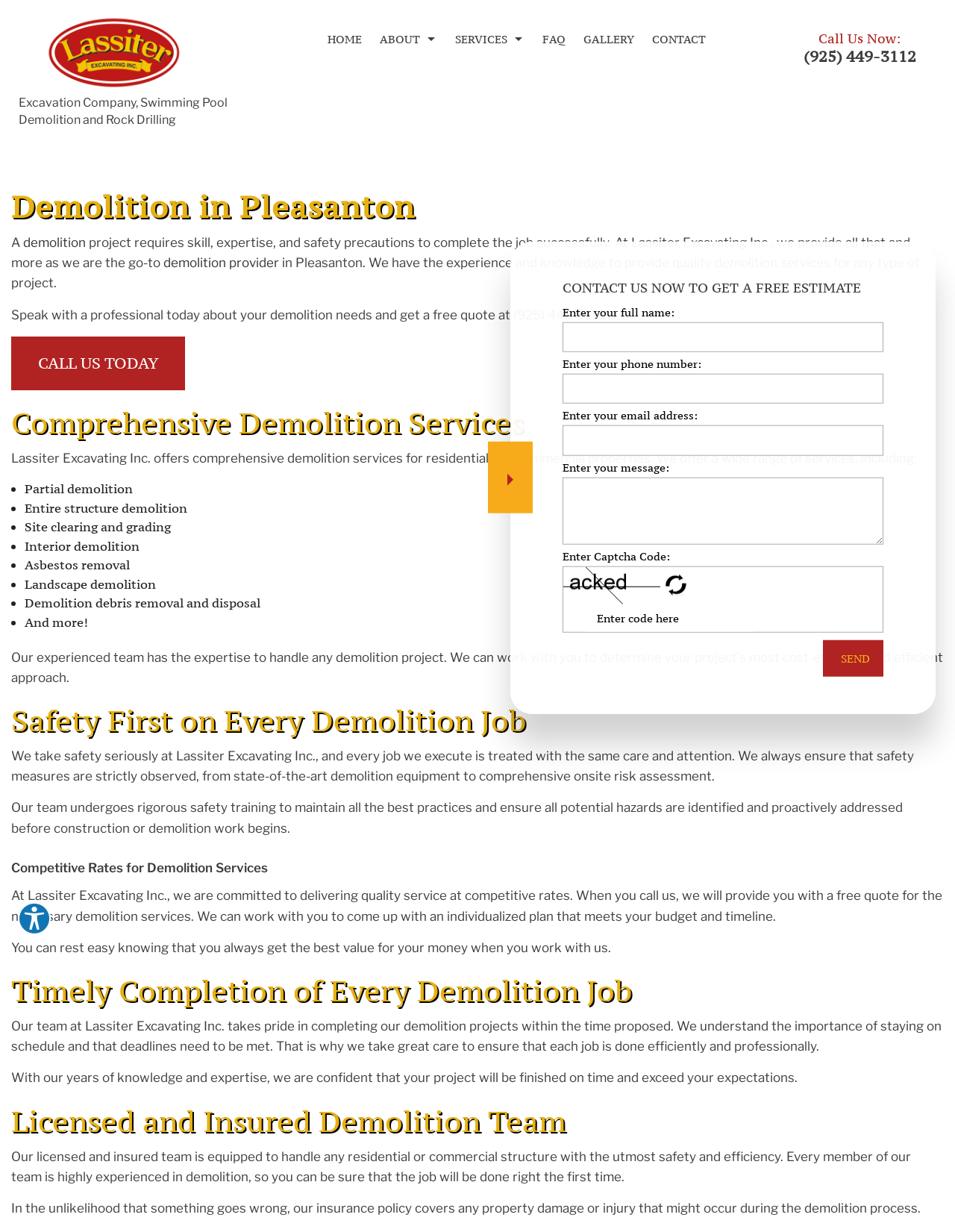What is the importance of safety in demolition jobs?
From the image, respond with a single word or phrase.

Safety measures are strictly observed